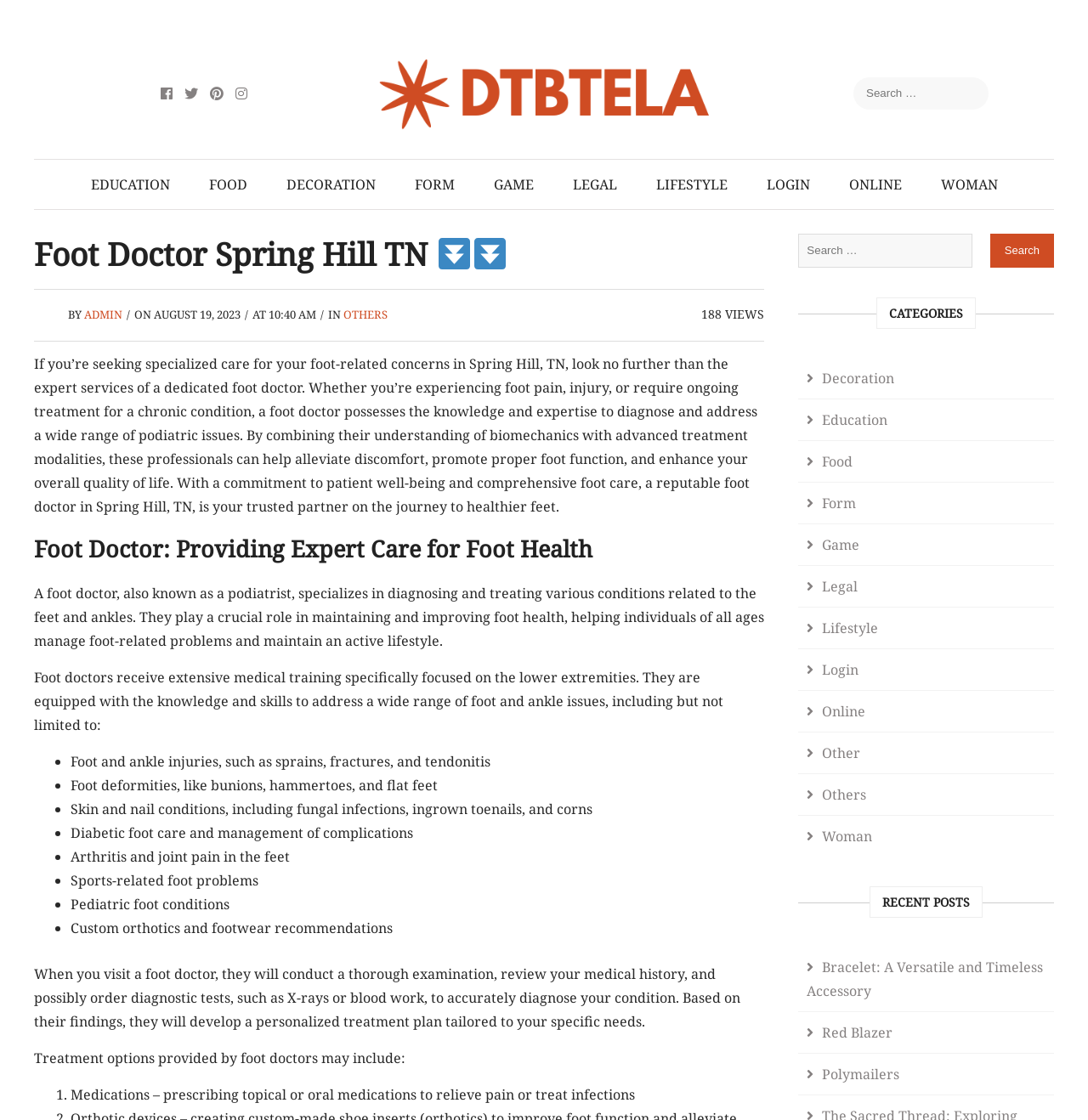What is one of the conditions that a foot doctor can treat?
Examine the image and give a concise answer in one word or a short phrase.

Foot and ankle injuries